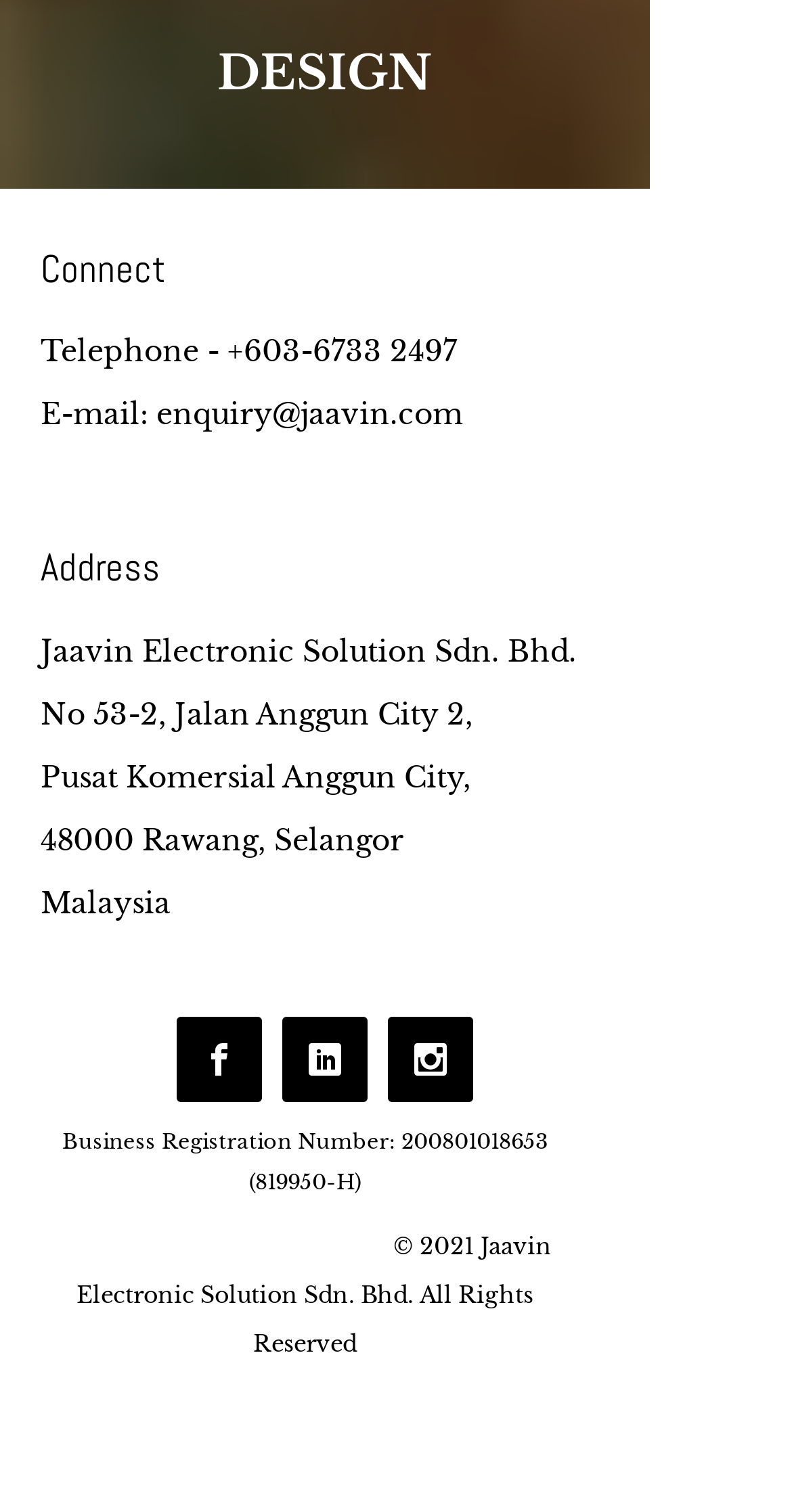What is the company's address?
Answer the question with a detailed explanation, including all necessary information.

The company's address can be found in the 'Address' section, where it is listed as 'No 53-2, Jalan Anggun City 2, Pusat Komersial Anggun City, 48000 Rawang, Selangor, Malaysia'.